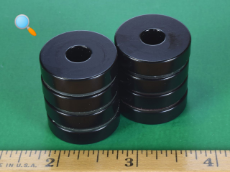Elaborate on the contents of the image in a comprehensive manner.

The image features a stack of six black neodymium ring magnets arranged in two distinct groups. Each magnet showcases a smooth, glossy surface and a central hole, which is characteristic of ring magnets. These powerful magnets are known for their strength, making them suitable for various applications, including holding tools or securing items in place. The backdrop is a green surface, providing a contrasting color that enhances the visibility of the magnets. A measuring ruler is positioned beneath the magnets, indicating their sizes and emphasizing their dimensions, which are critical for potential buyers interested in precise specifications.